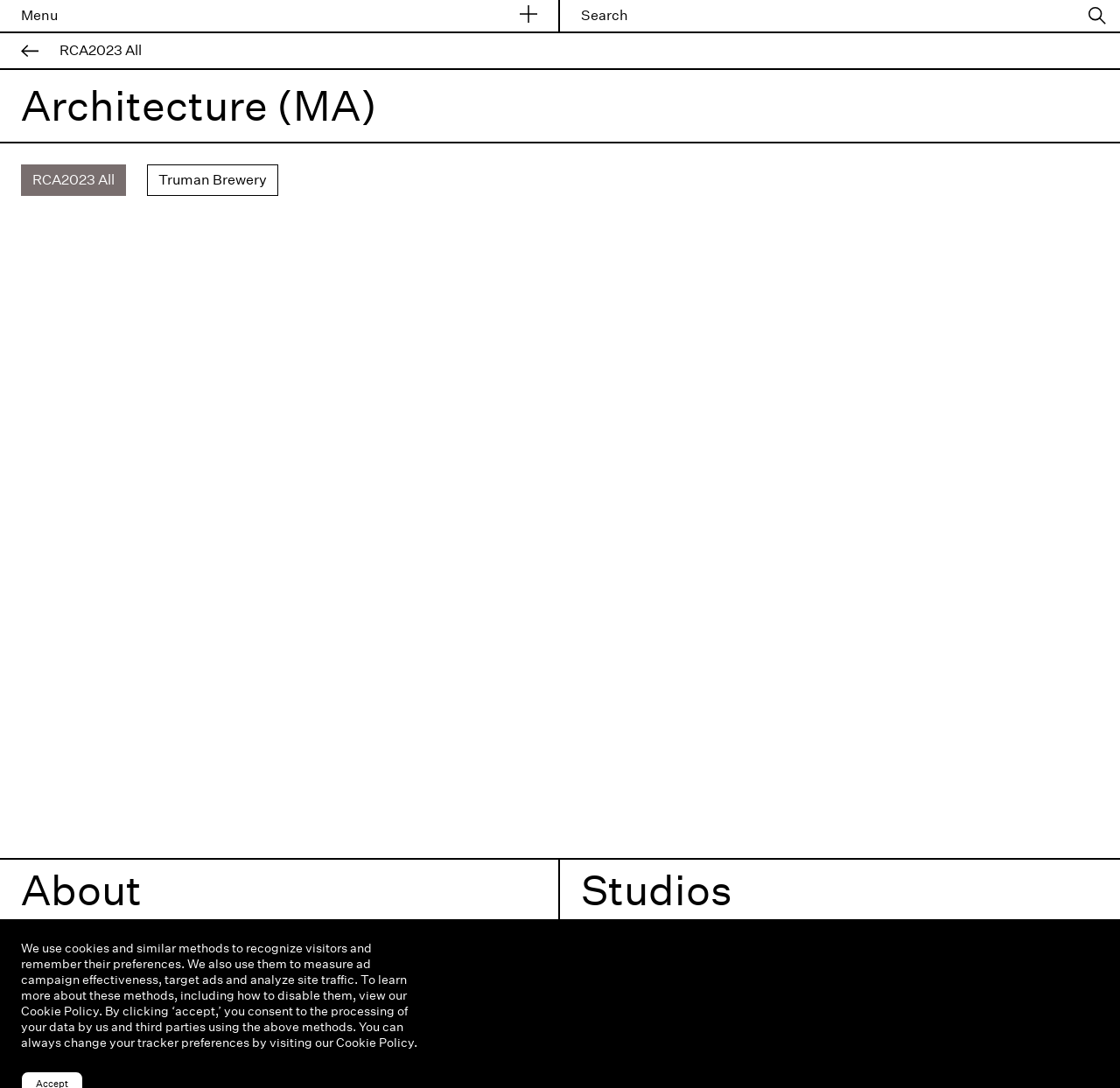Please respond to the question with a concise word or phrase:
How many studios are listed on the page?

2